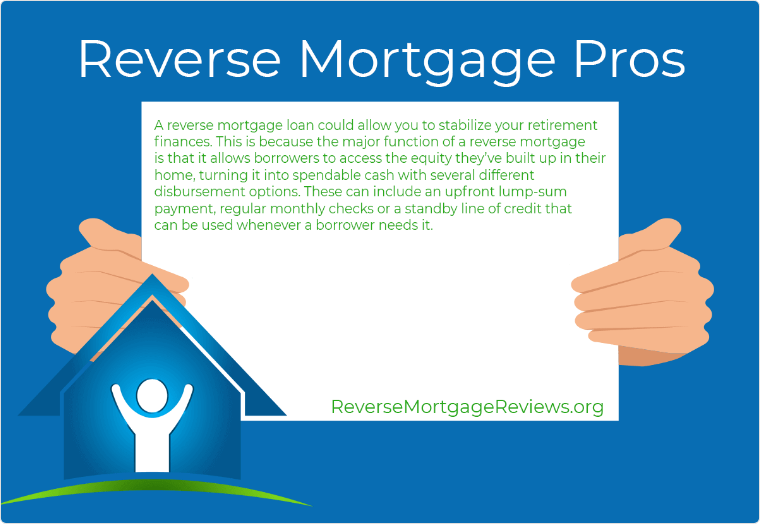Carefully observe the image and respond to the question with a detailed answer:
What is the central text about?

The central text outlines the benefits of a reverse mortgage, specifically how it can help stabilize one's retirement finances by allowing access to home equity and converting it into spendable cash through various disbursement options.